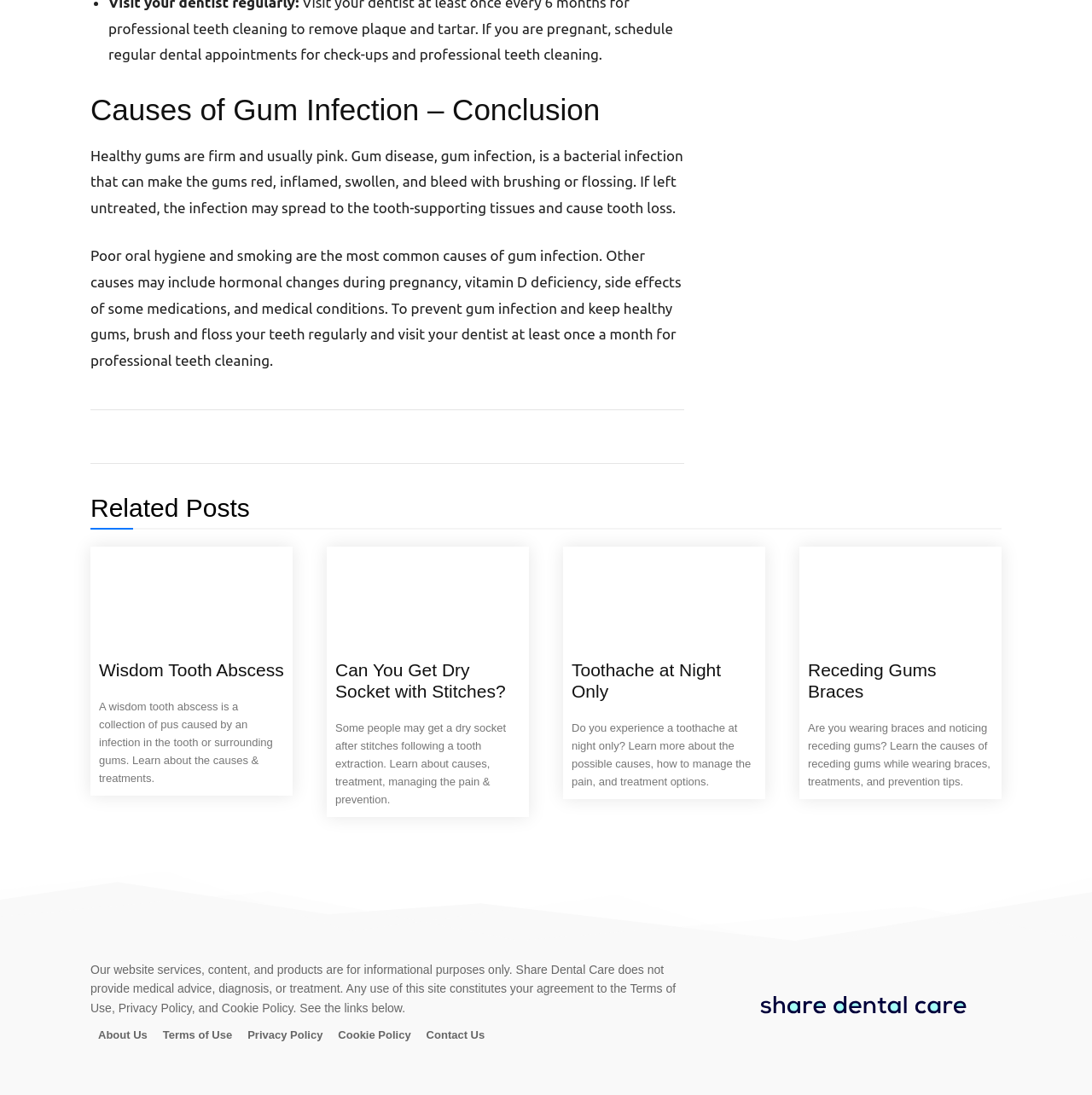Determine the bounding box coordinates for the area you should click to complete the following instruction: "Learn about Receding Gums Braces".

[0.74, 0.507, 0.909, 0.592]